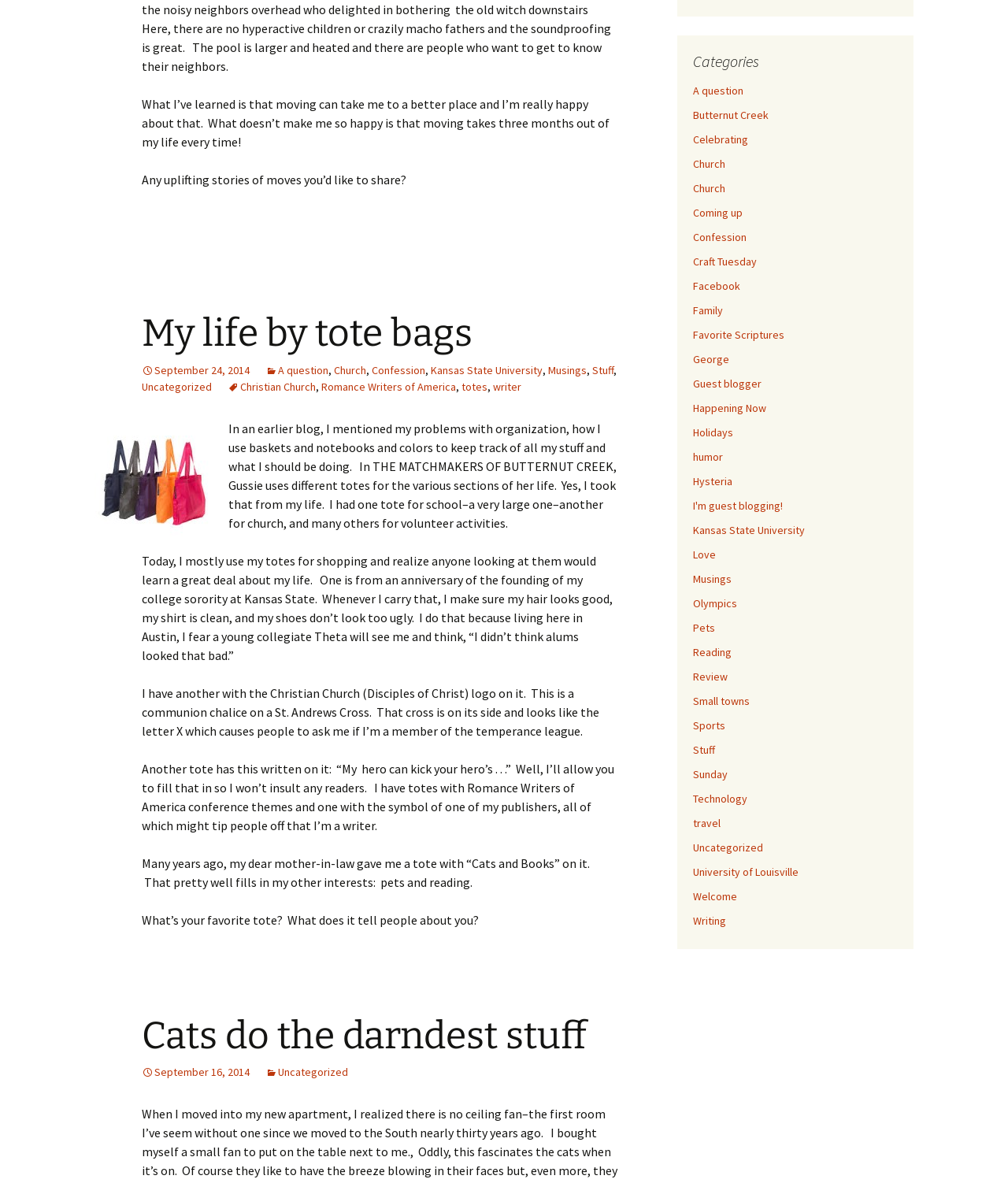Refer to the image and answer the question with as much detail as possible: What is the logo on the Christian Church tote?

According to the webpage, the author has a tote with the Christian Church (Disciples of Christ) logo on it, which is a communion chalice on a St. Andrews Cross. This cross is on its side and looks like the letter X.